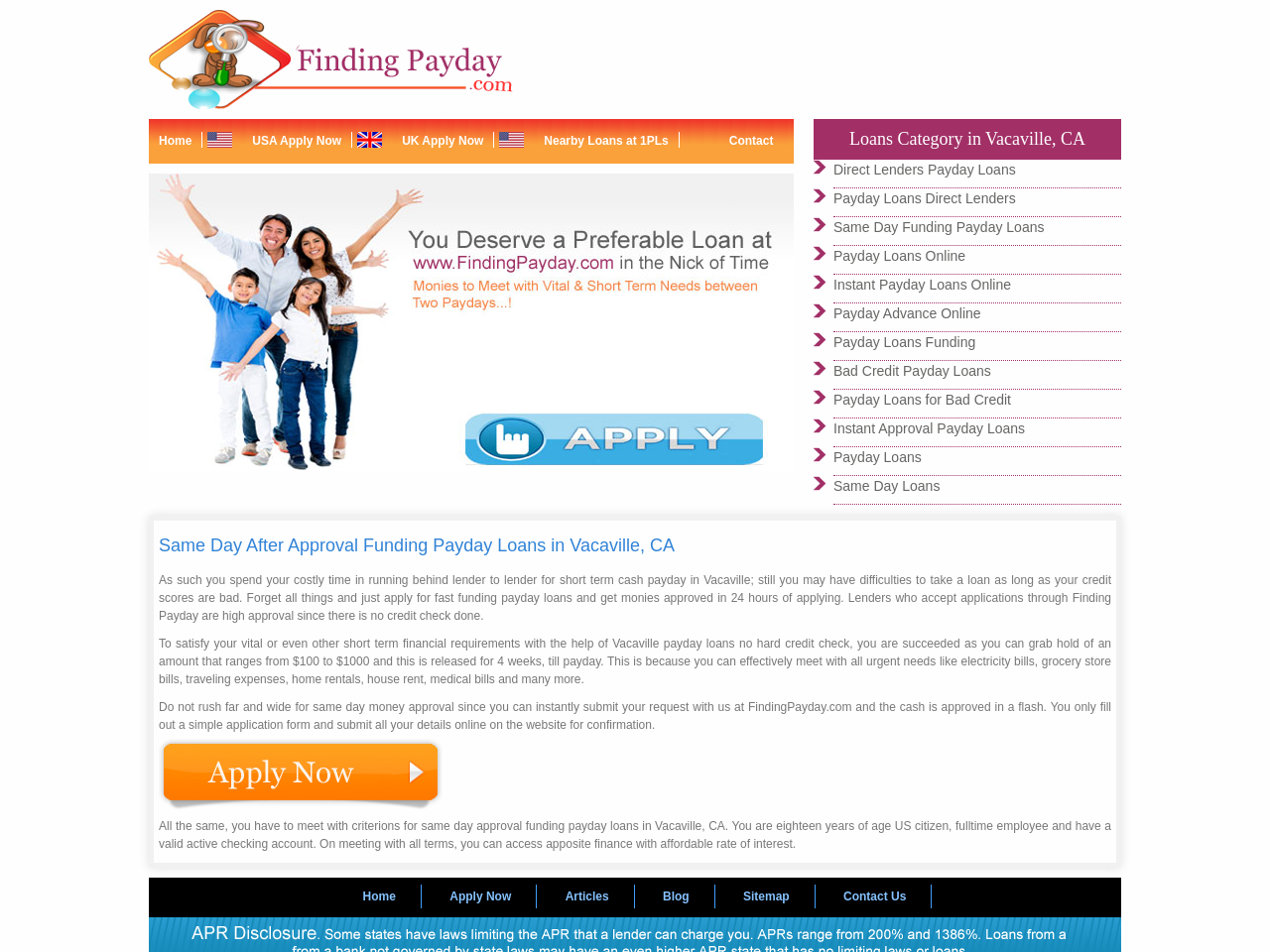Please identify the bounding box coordinates of the element's region that should be clicked to execute the following instruction: "Click on 'USA Apply Now'". The bounding box coordinates must be four float numbers between 0 and 1, i.e., [left, top, right, bottom].

[0.199, 0.141, 0.269, 0.155]